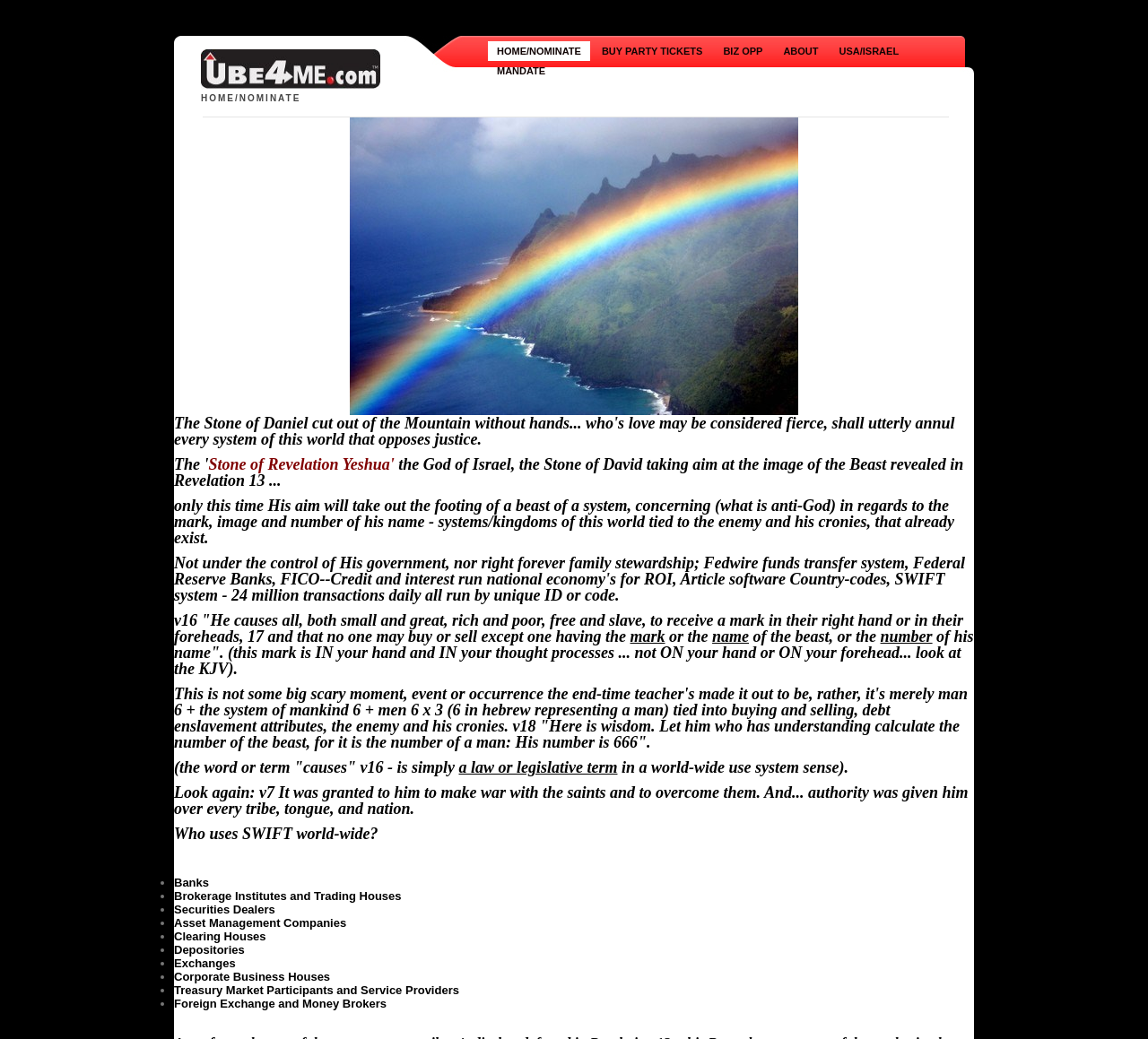Identify the bounding box coordinates of the region that should be clicked to execute the following instruction: "Buy party tickets".

[0.516, 0.04, 0.62, 0.059]